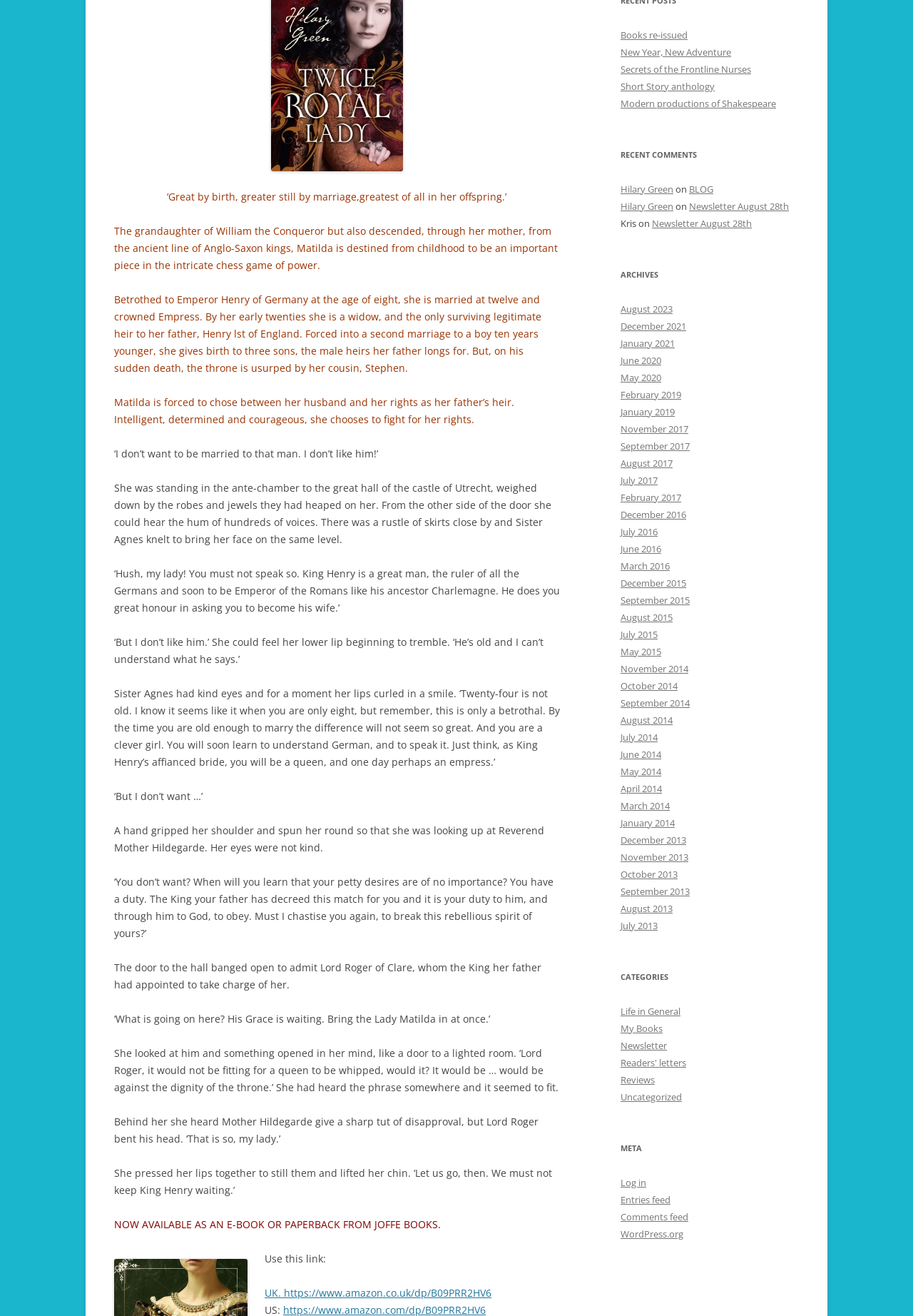Identify the bounding box of the UI element that matches this description: "Secrets of the Frontline Nurses".

[0.68, 0.048, 0.823, 0.057]